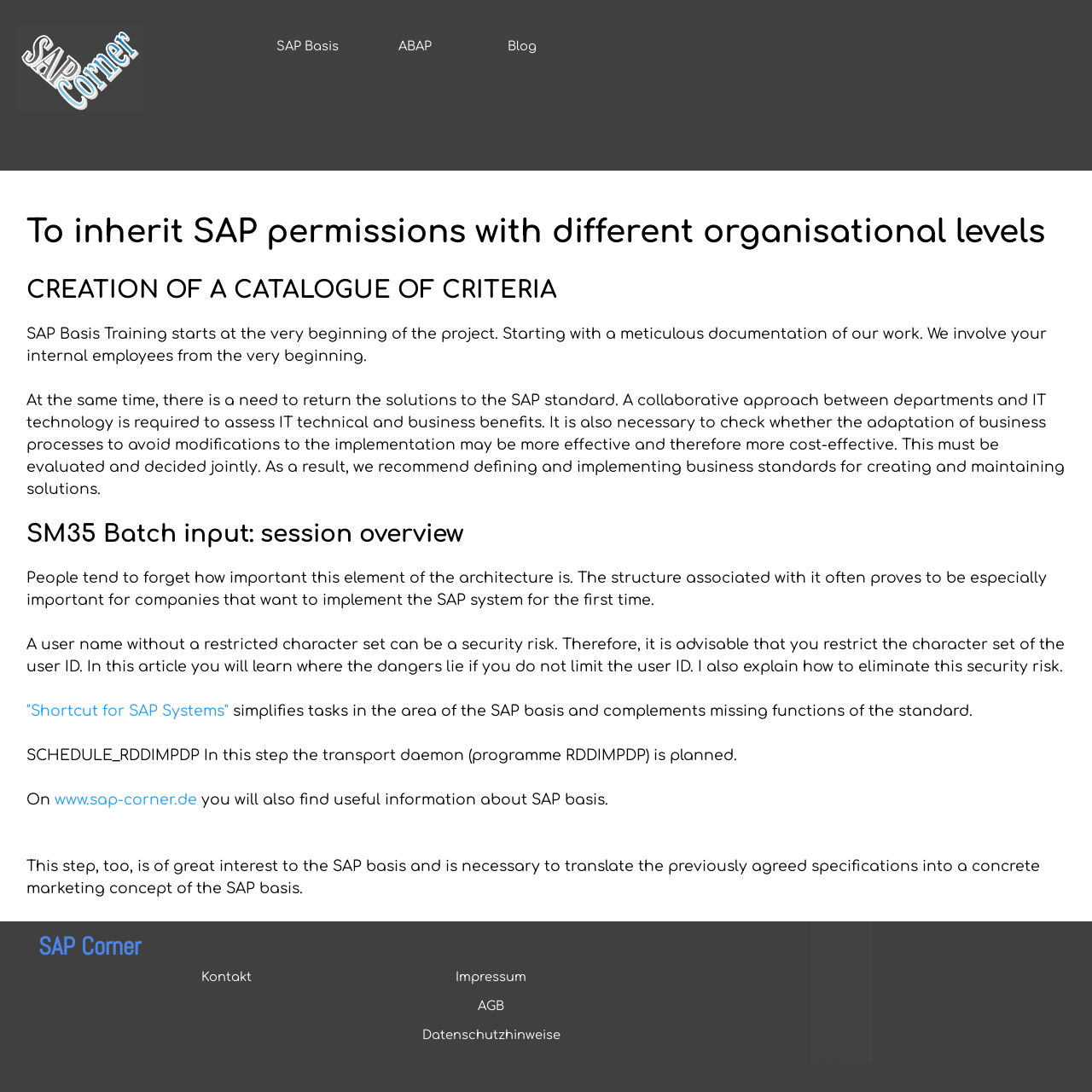Locate the bounding box coordinates of the clickable area needed to fulfill the instruction: "Learn more about SAP Basis on www.sap-corner.de".

[0.05, 0.725, 0.18, 0.74]